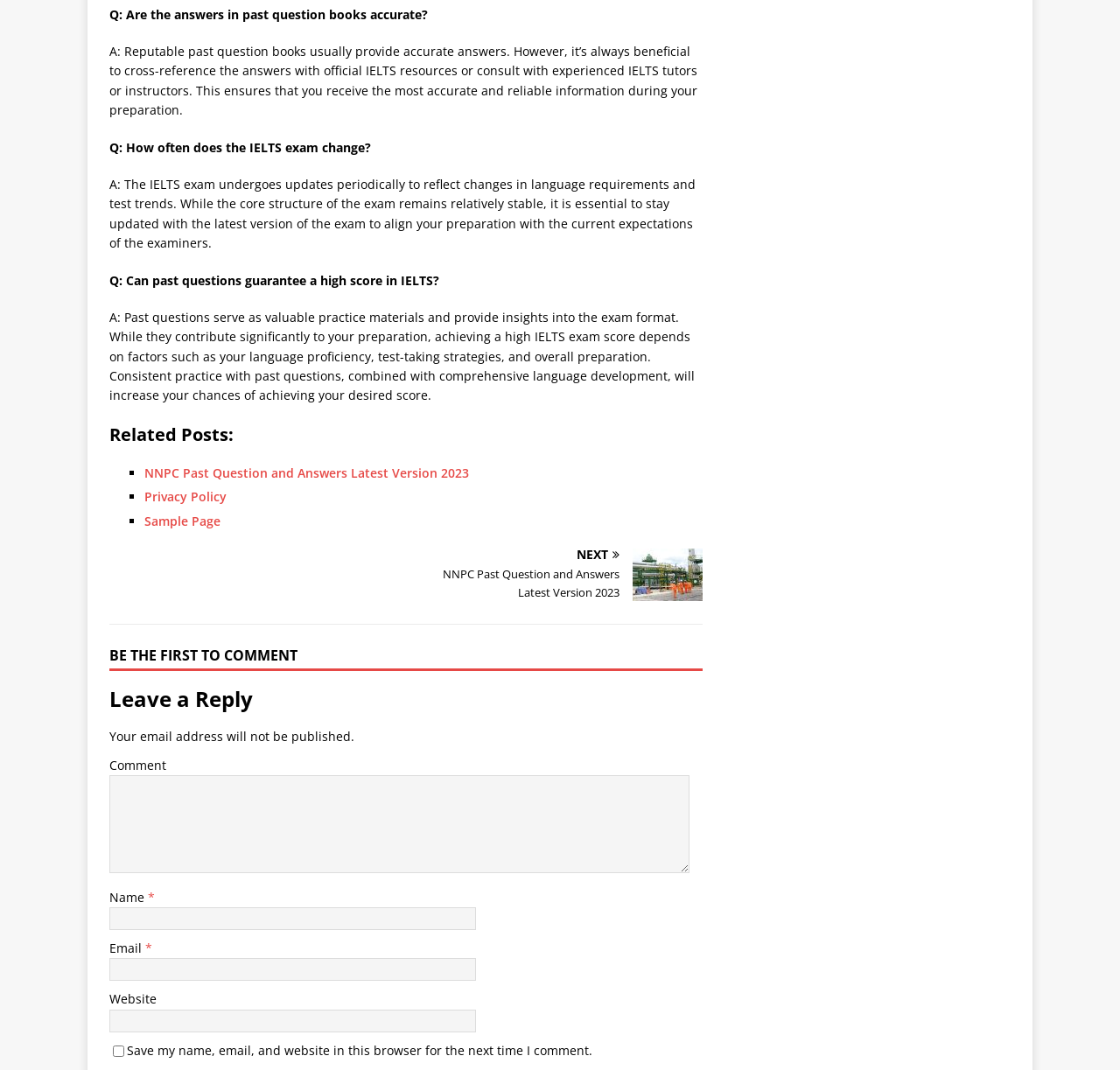Determine the bounding box coordinates for the region that must be clicked to execute the following instruction: "Click on the link 'NNPC Recruitment Past Questions NEXT'".

[0.369, 0.513, 0.627, 0.562]